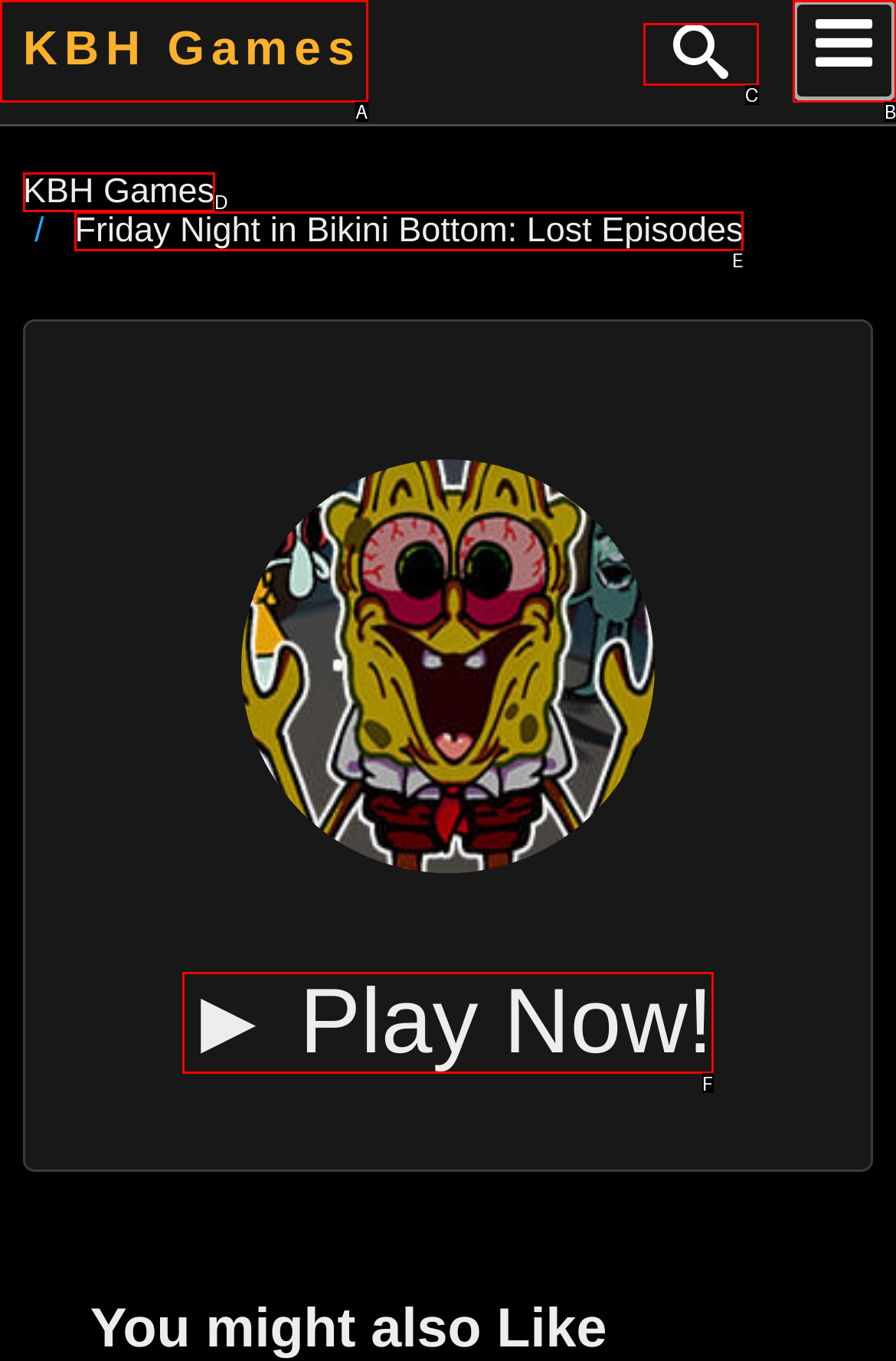Using the provided description: KBH Games, select the most fitting option and return its letter directly from the choices.

D